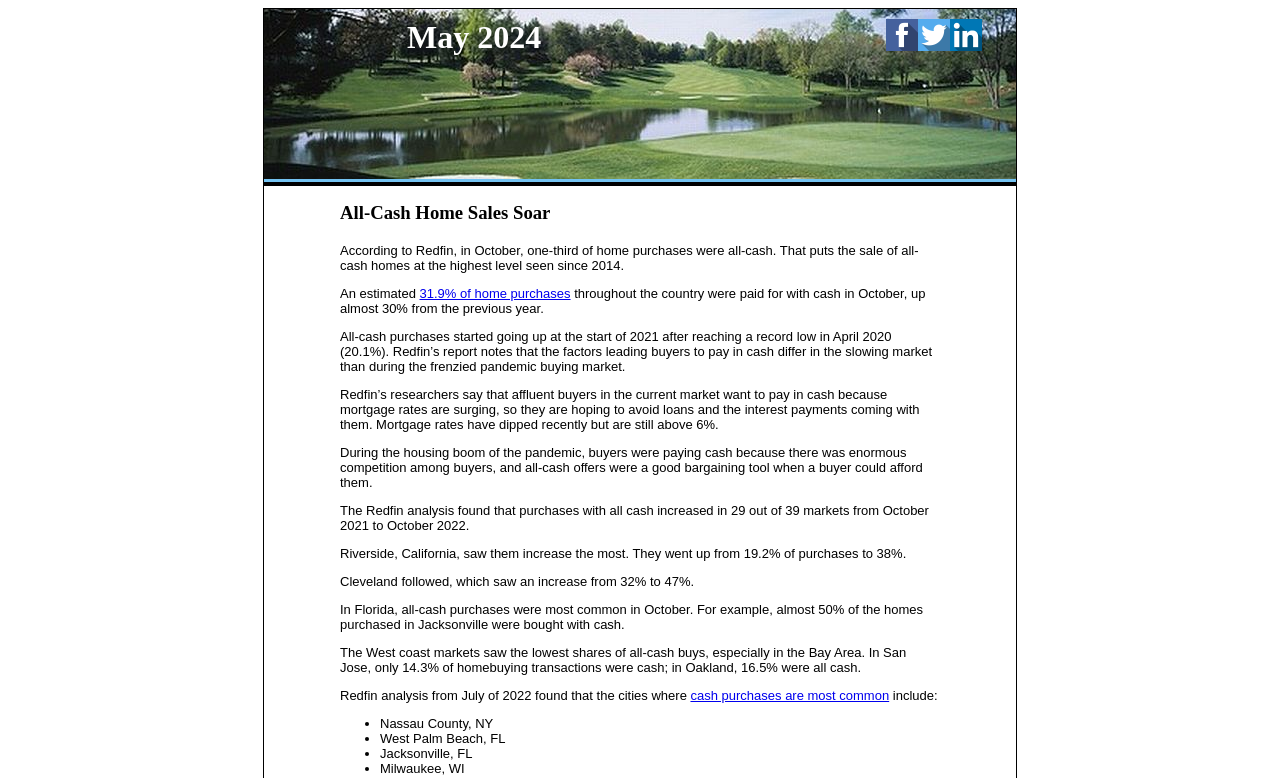Answer the following query with a single word or phrase:
How many images are on the webpage?

13